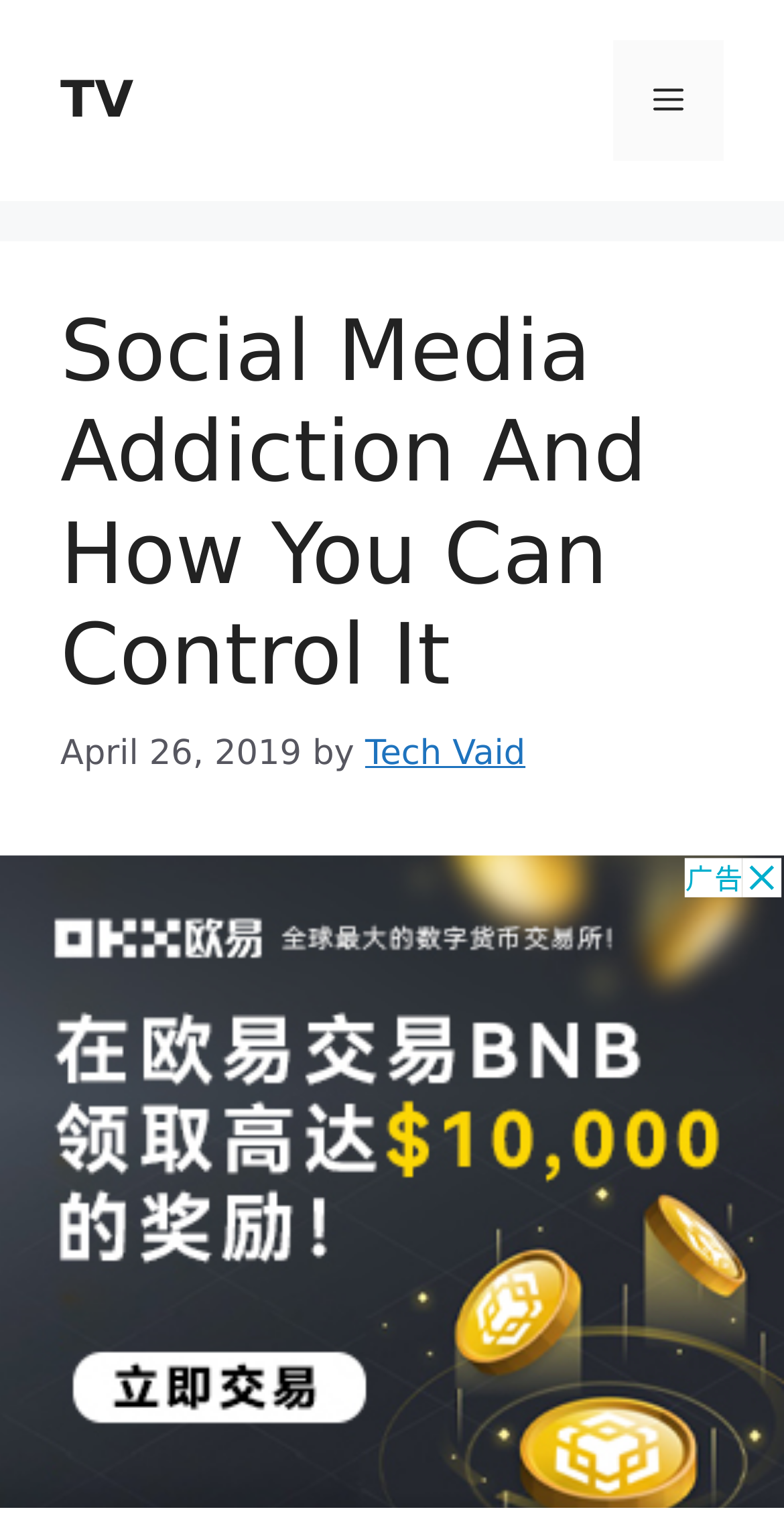Based on the visual content of the image, answer the question thoroughly: How many links are in the banner section?

I found the number of links in the banner section by looking at the link element with the text 'TV', which is the only link in the banner section.